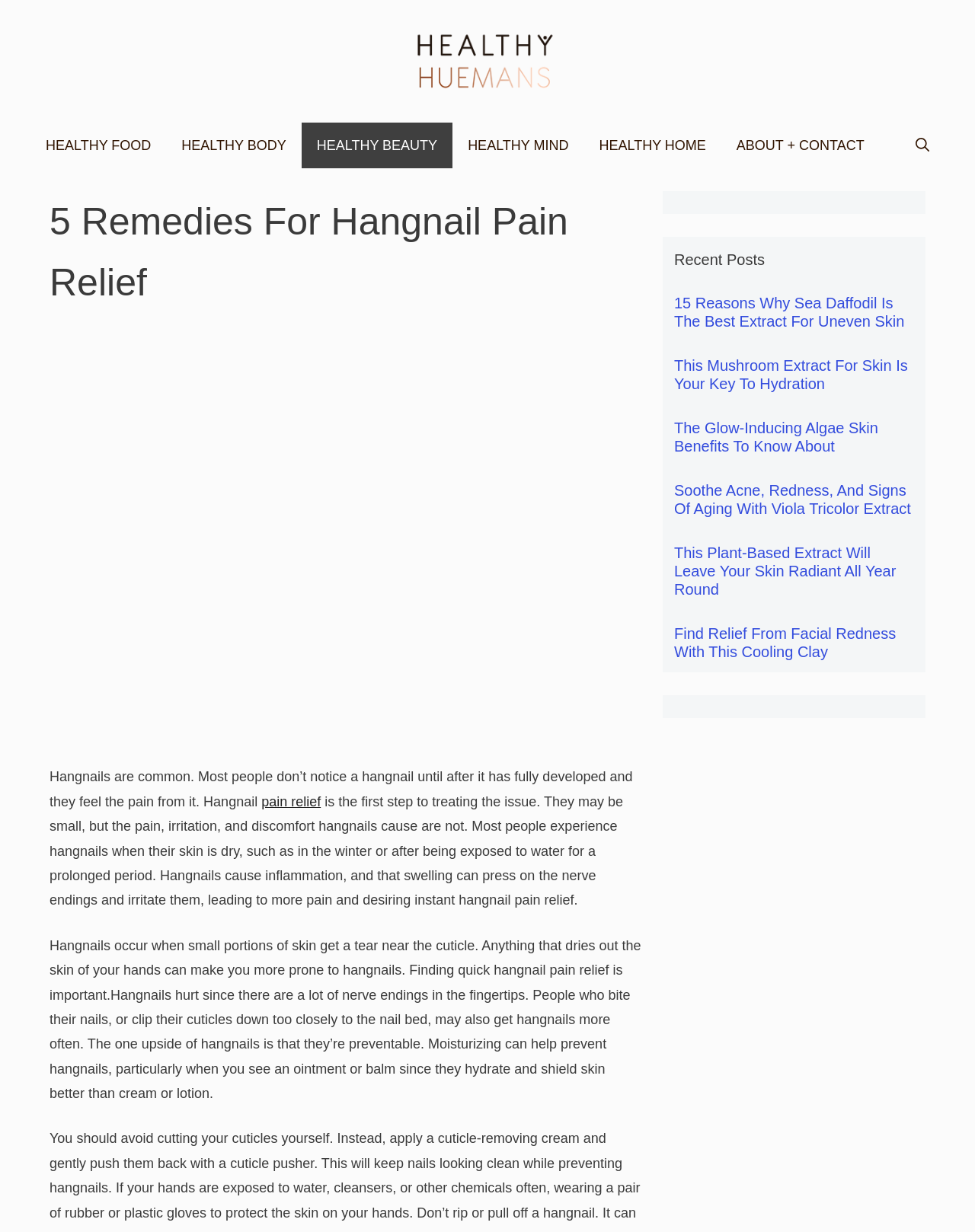Determine and generate the text content of the webpage's headline.

5 Remedies For Hangnail Pain Relief